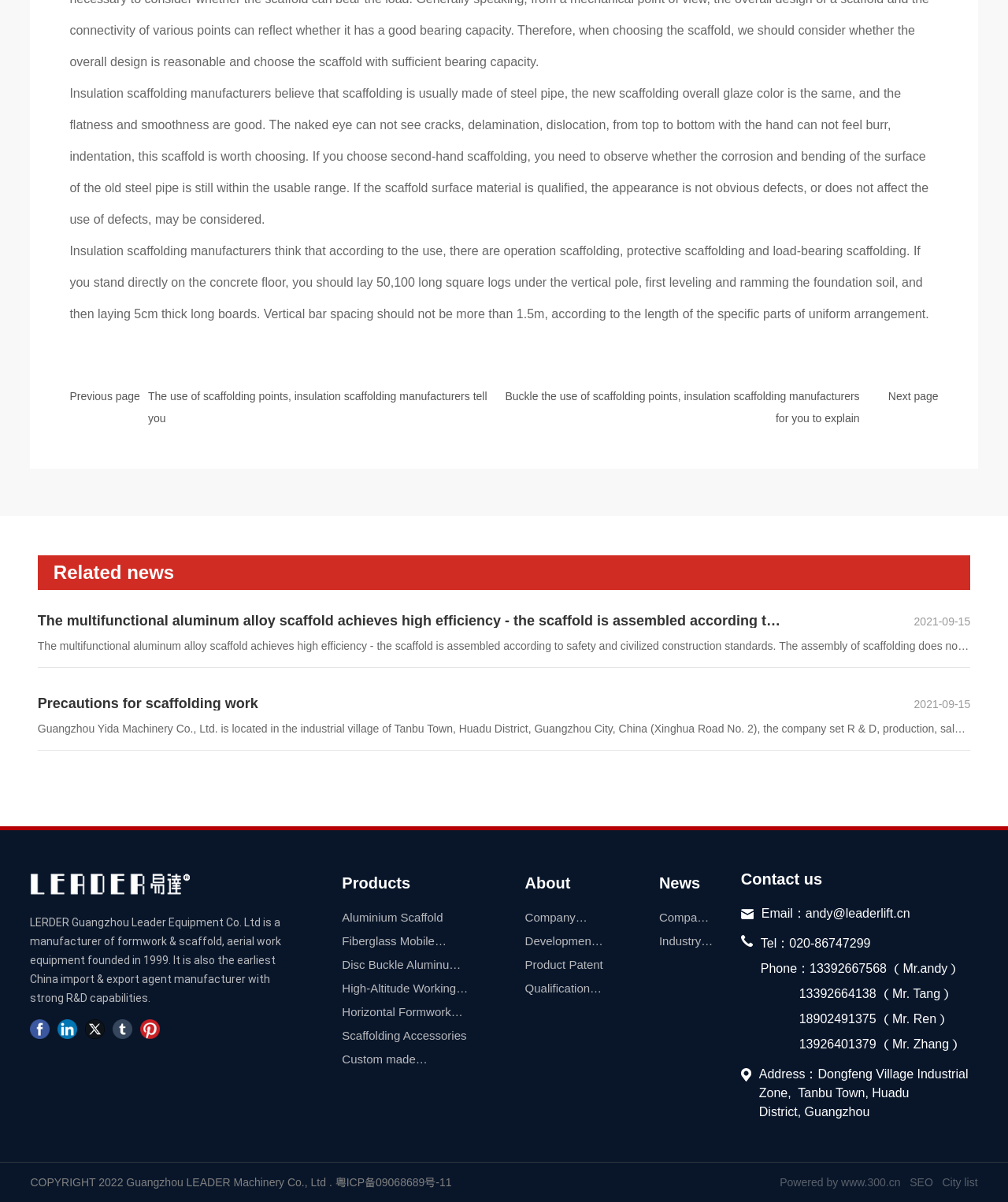Can you specify the bounding box coordinates for the region that should be clicked to fulfill this instruction: "Read the article about 'The multifunctional aluminum alloy scaffold achieves high efficiency'".

[0.037, 0.51, 0.774, 0.535]